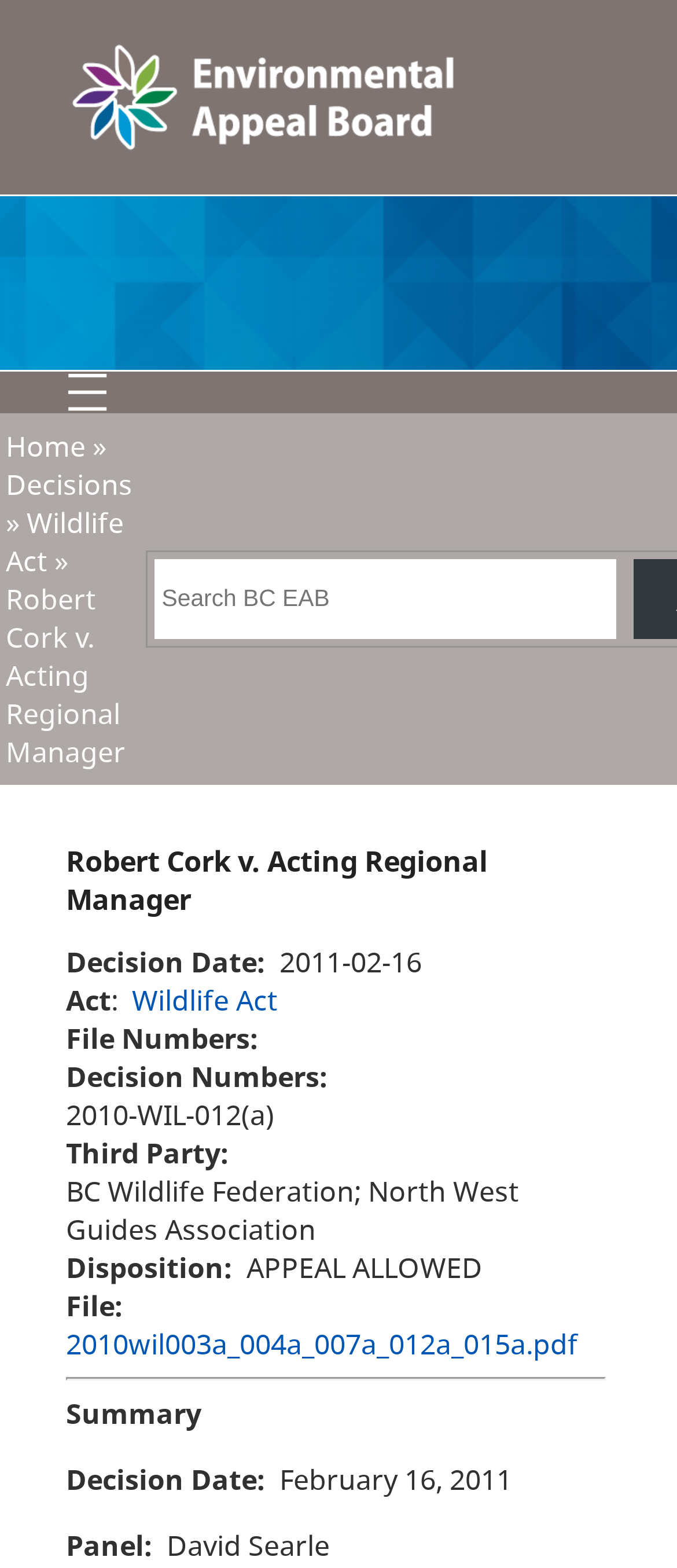What is the logo at the top left corner?
Please give a detailed and elaborate answer to the question.

I found the logo by looking at the top left corner of the webpage, where I saw a link element with the text 'BCGov Logo' and an image element with the same description, indicating that it is a logo.